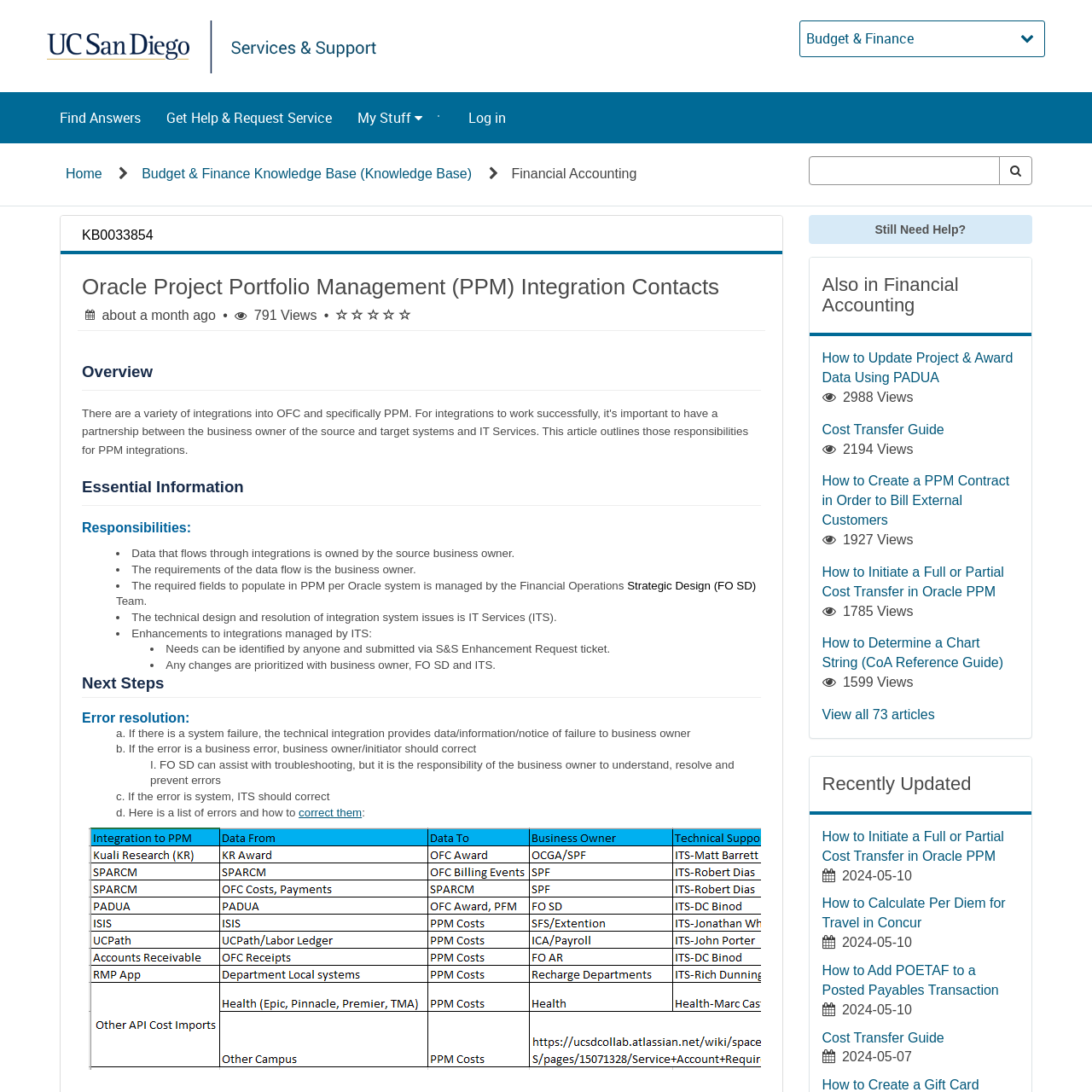Identify the bounding box coordinates for the region of the element that should be clicked to carry out the instruction: "View article 'How to Update Project & Award Data Using PADUA'". The bounding box coordinates should be four float numbers between 0 and 1, i.e., [left, top, right, bottom].

[0.753, 0.321, 0.928, 0.352]